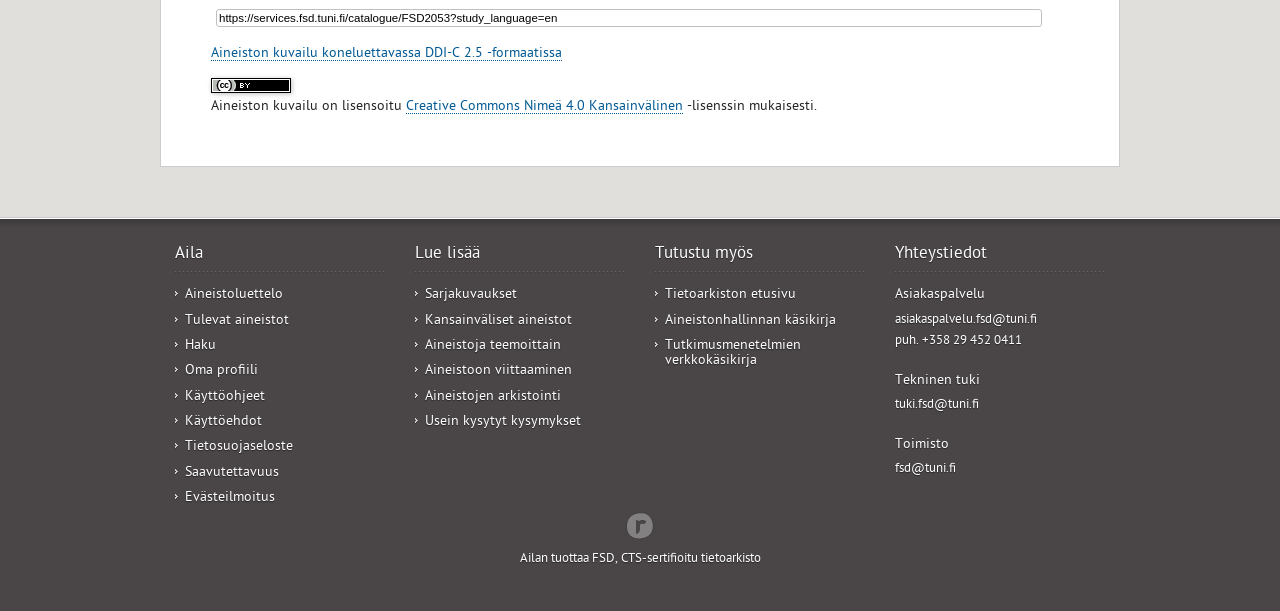Look at the image and write a detailed answer to the question: 
What is the phone number of the customer service?

To find the phone number of the customer service, I looked at the section 'Asiakaspalvelu' which contains a static text 'puh. +358 29 452 0411'. This text is likely to be the phone number of the customer service.